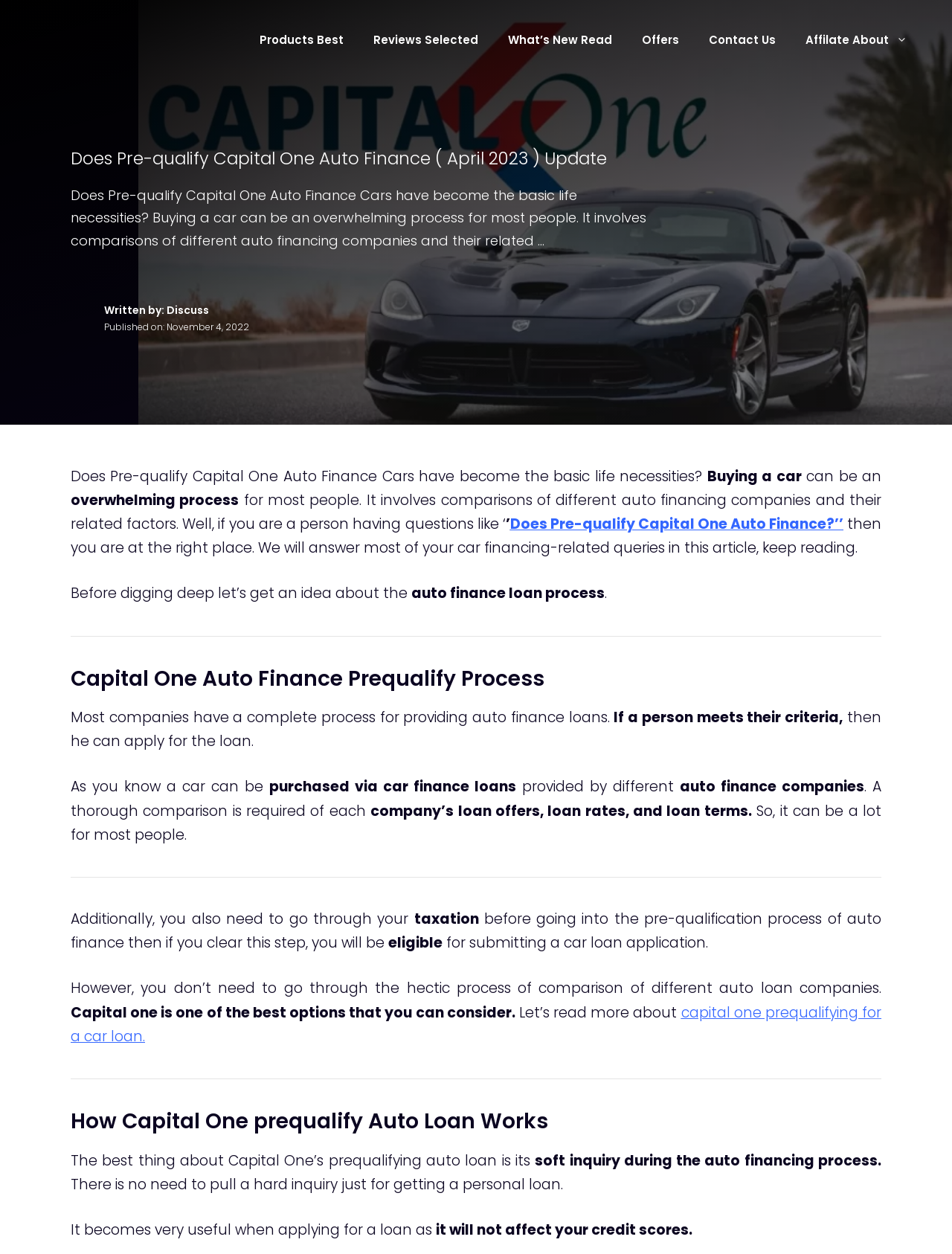Refer to the screenshot and give an in-depth answer to this question: What is the topic of the article?

The topic of the article can be determined by reading the heading 'Does Pre-qualify Capital One Auto Finance (April 2023) Update' and the static text 'Does Pre-qualify Capital One Auto Finance Cars have become the basic life necessities? Buying a car can be an overwhelming process for most people.' which indicates that the article is about Capital One Auto Finance.